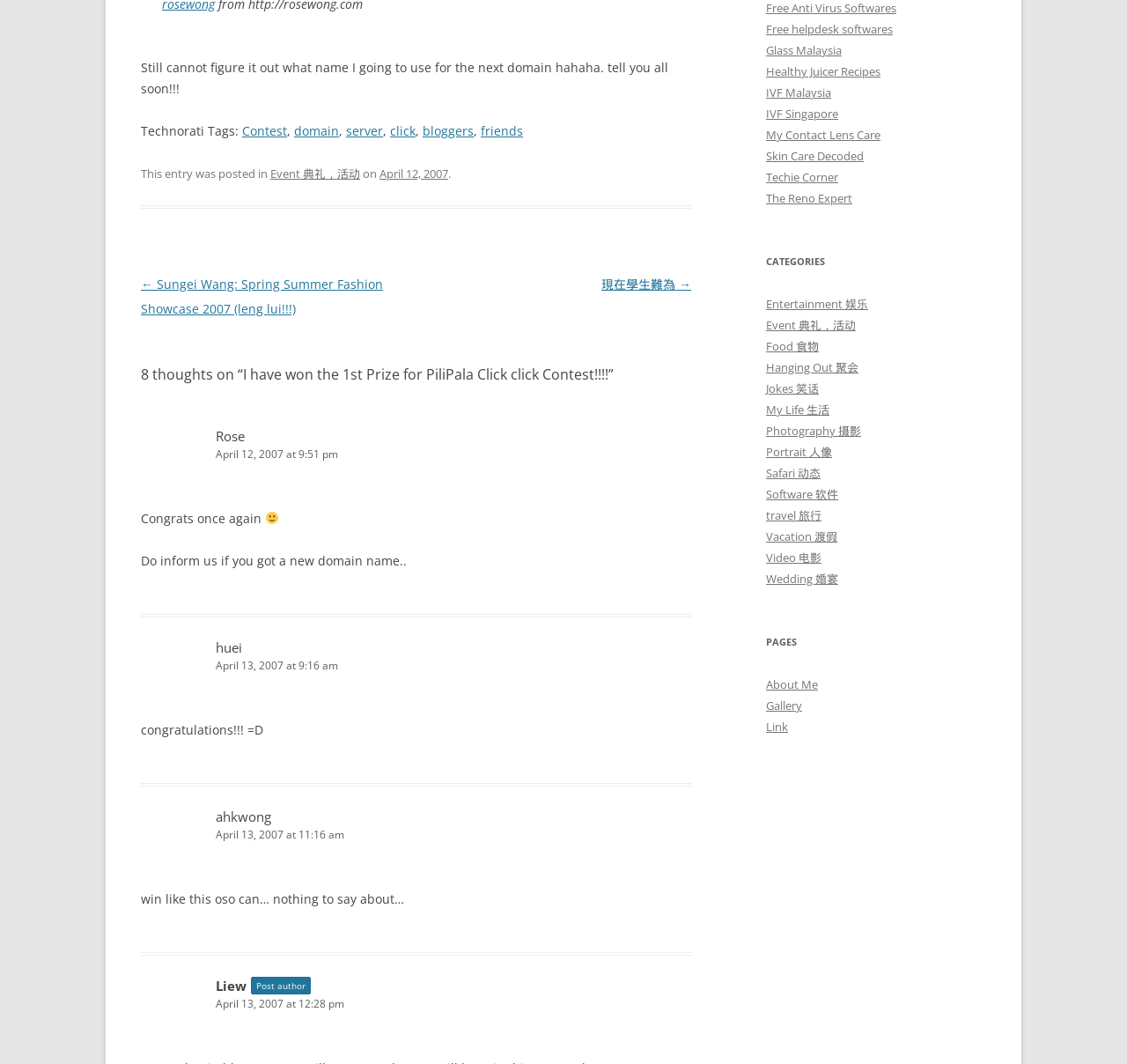How many categories are listed on the webpage?
Look at the screenshot and respond with one word or a short phrase.

15